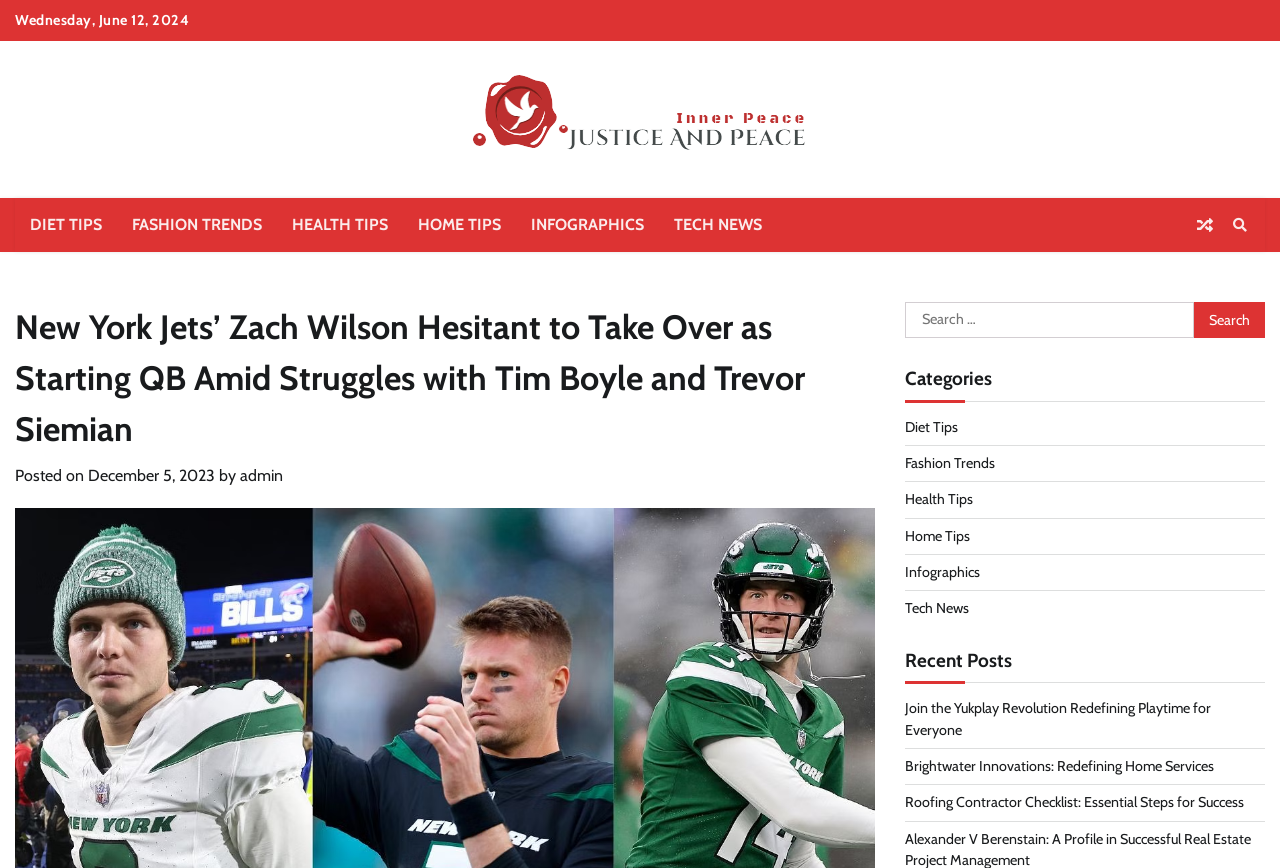Identify the coordinates of the bounding box for the element that must be clicked to accomplish the instruction: "Search for something".

[0.707, 0.348, 0.988, 0.389]